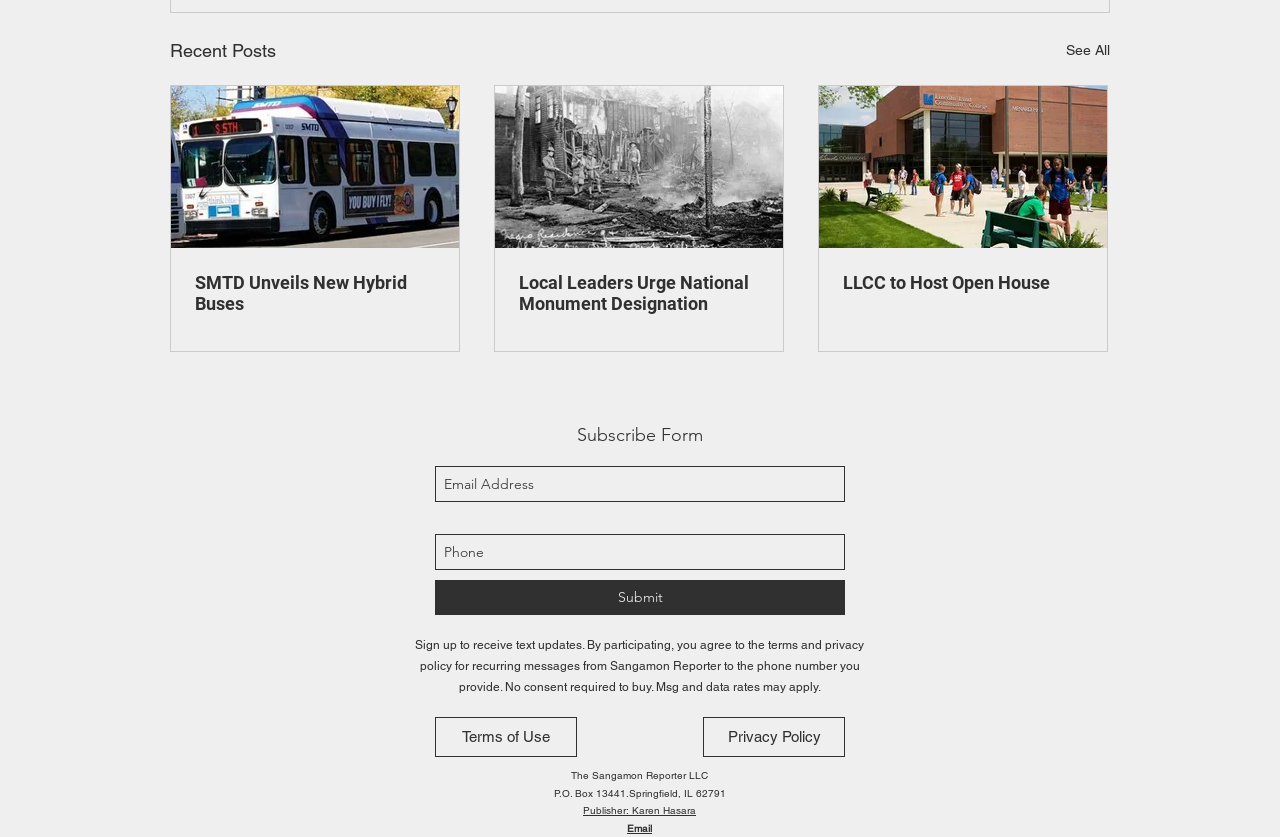Please identify the bounding box coordinates of the clickable region that I should interact with to perform the following instruction: "Read the article about 'SMTD Unveils New Hybrid Buses'". The coordinates should be expressed as four float numbers between 0 and 1, i.e., [left, top, right, bottom].

[0.152, 0.325, 0.34, 0.375]